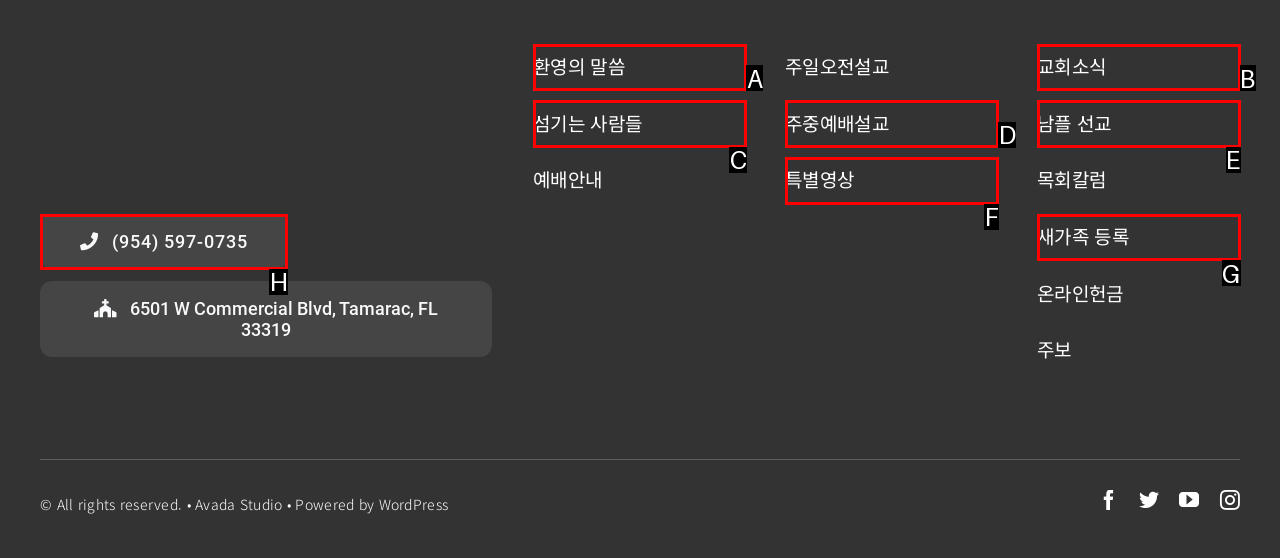Which HTML element among the options matches this description: 섬기는 사람들? Answer with the letter representing your choice.

C